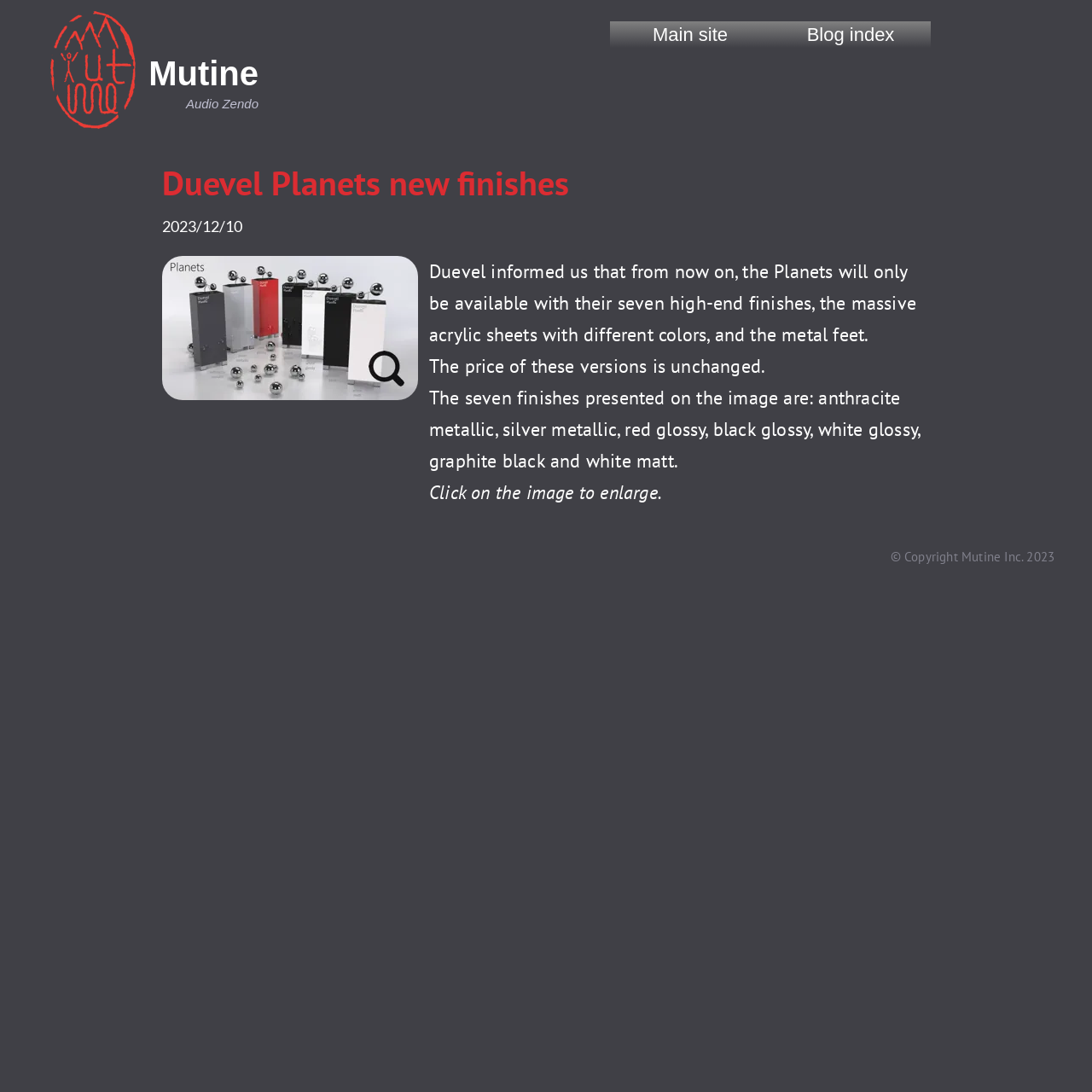Determine the bounding box for the described UI element: "Blog index".

[0.705, 0.02, 0.852, 0.047]